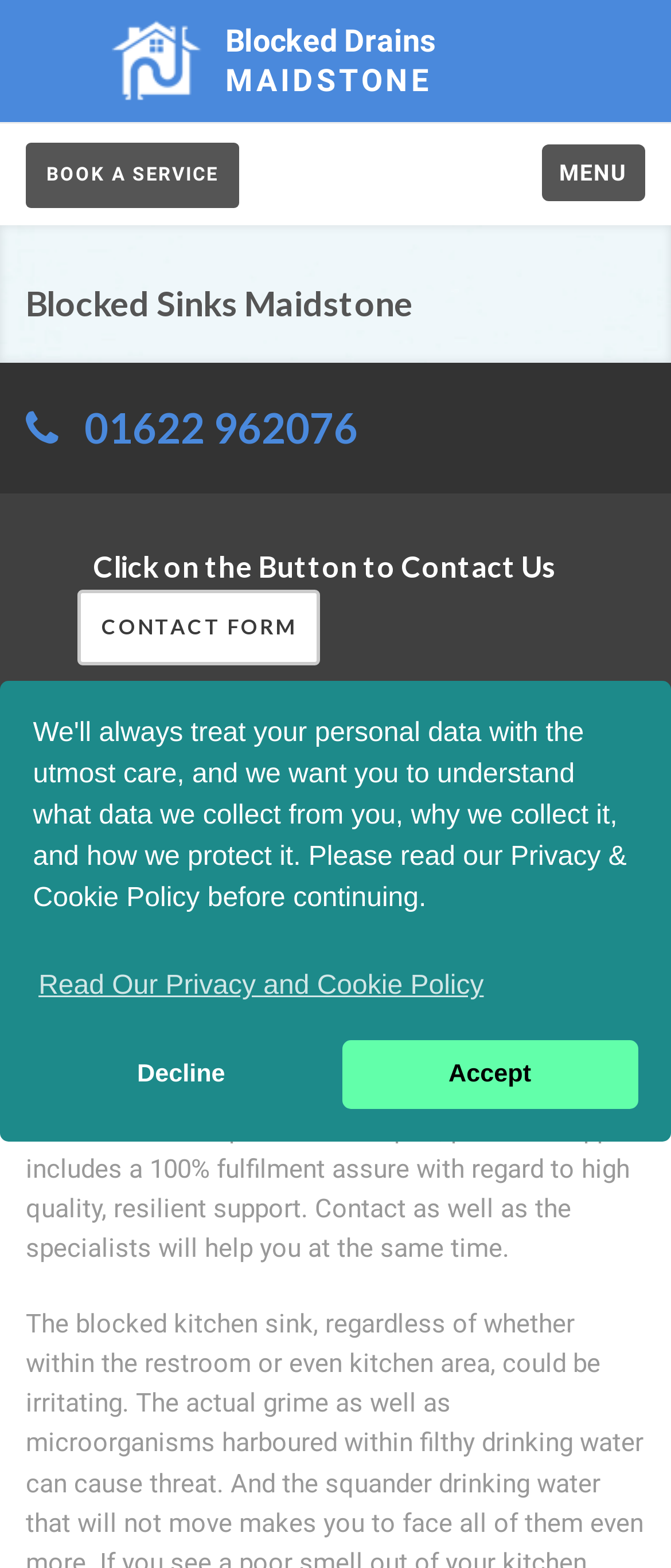What is the phone number to contact?
Based on the content of the image, thoroughly explain and answer the question.

I found the phone number by looking at the heading element that contains a phone icon and the text '01622 962076'. This is likely the contact number for the service.